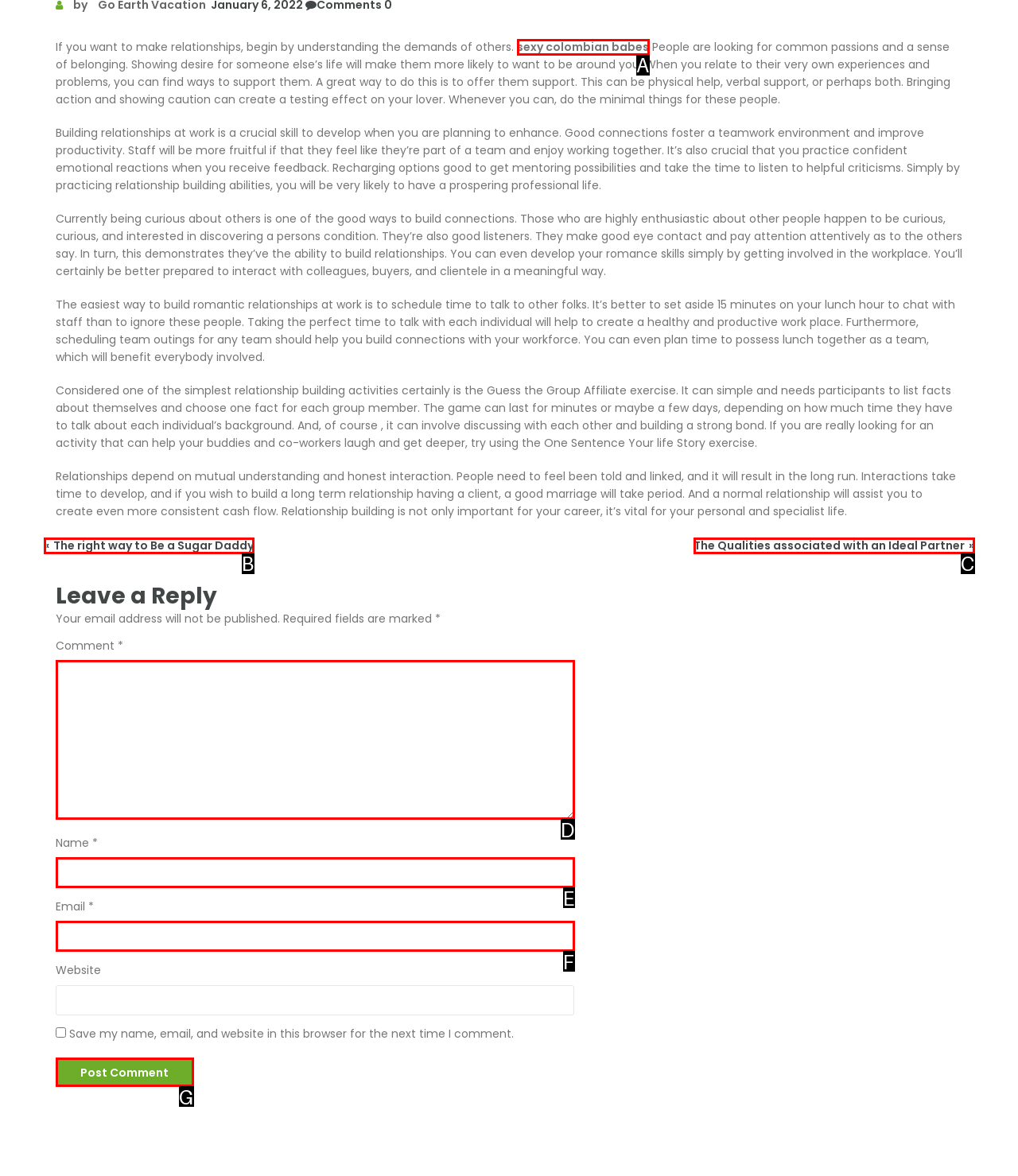From the provided options, pick the HTML element that matches the description: parent_node: Comment * name="comment". Respond with the letter corresponding to your choice.

D